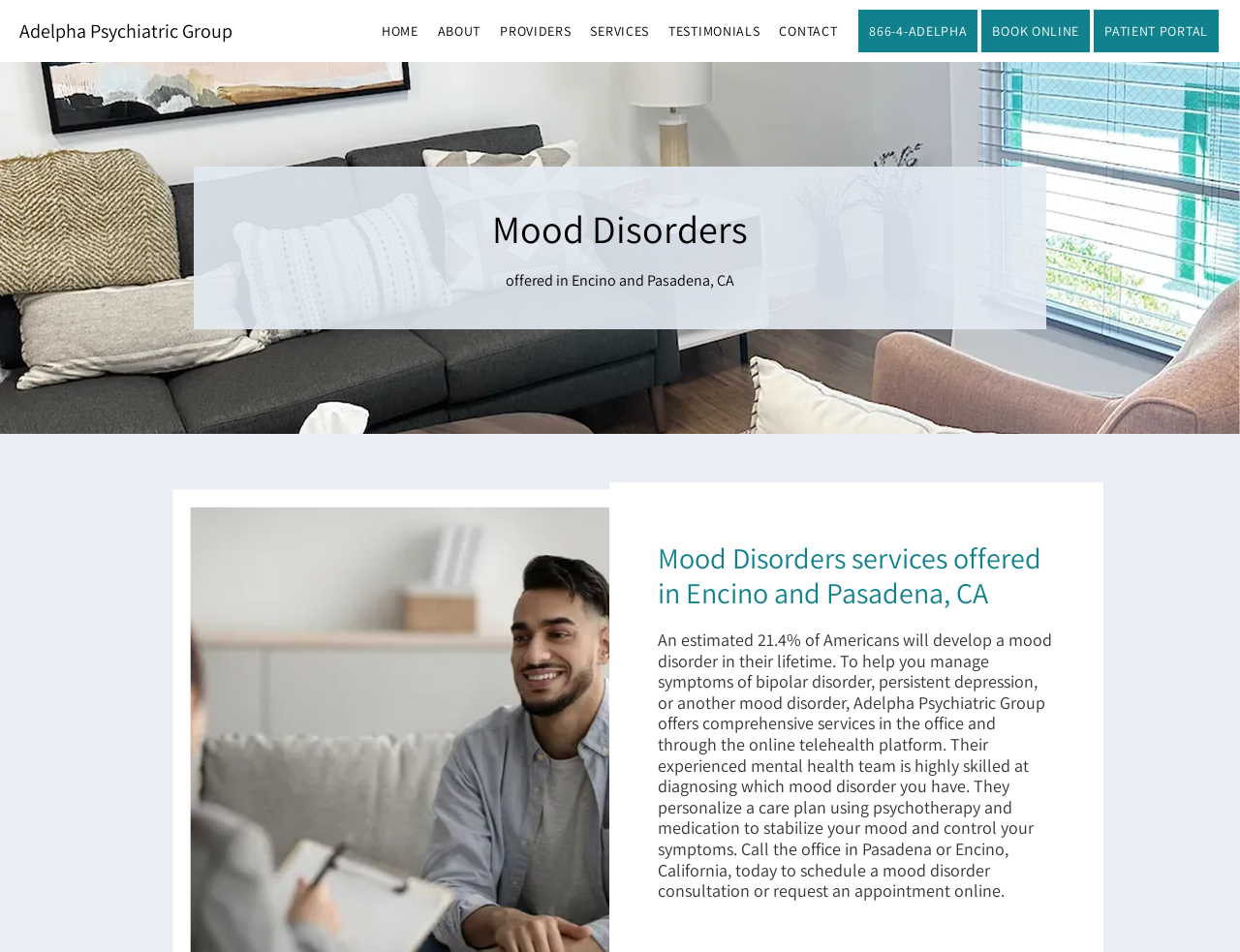Find the bounding box coordinates of the area that needs to be clicked in order to achieve the following instruction: "View the CONTACT page". The coordinates should be specified as four float numbers between 0 and 1, i.e., [left, top, right, bottom].

[0.628, 0.023, 0.675, 0.042]